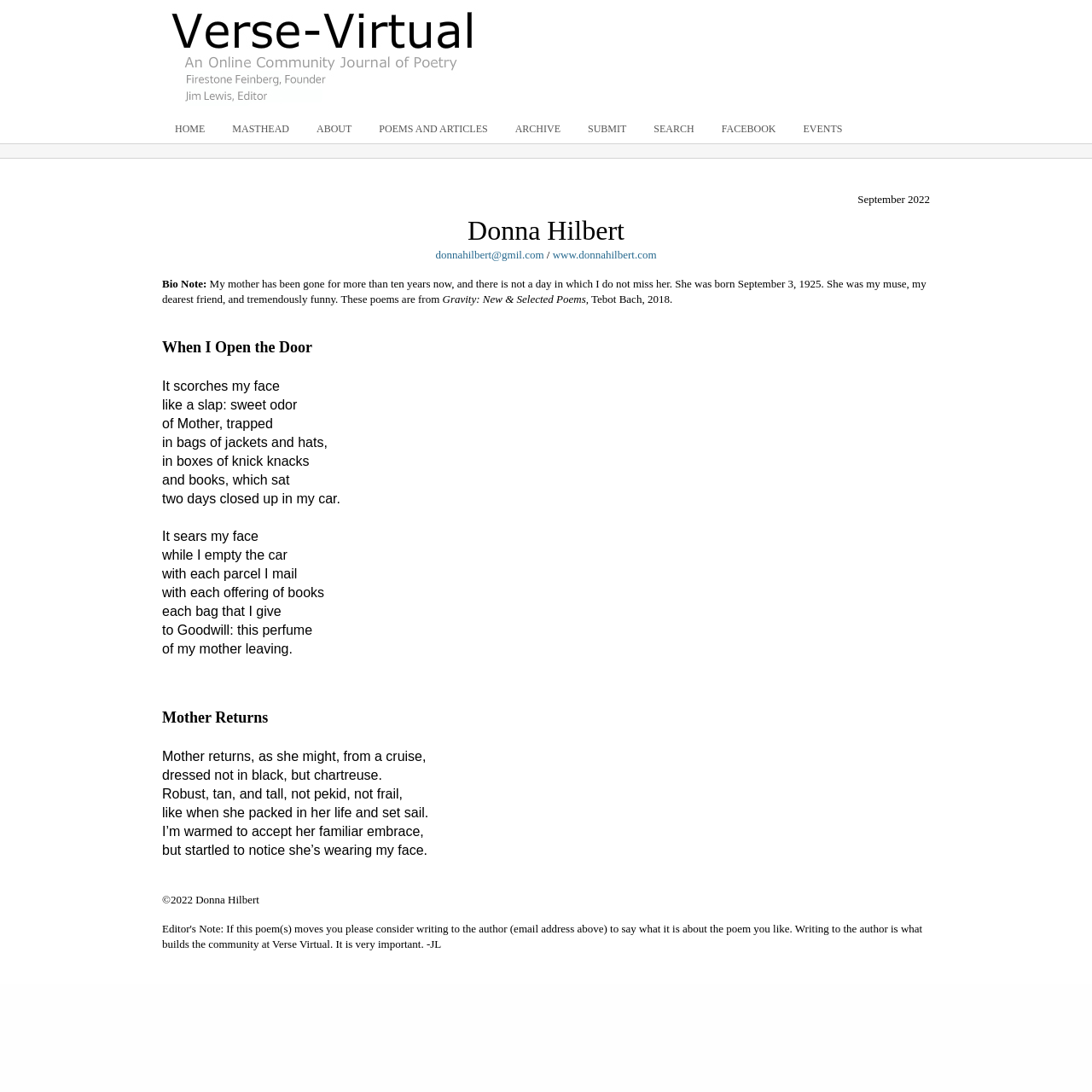Find the bounding box coordinates for the area that should be clicked to accomplish the instruction: "read the poem 'When I Open the Door'".

[0.148, 0.31, 0.286, 0.326]